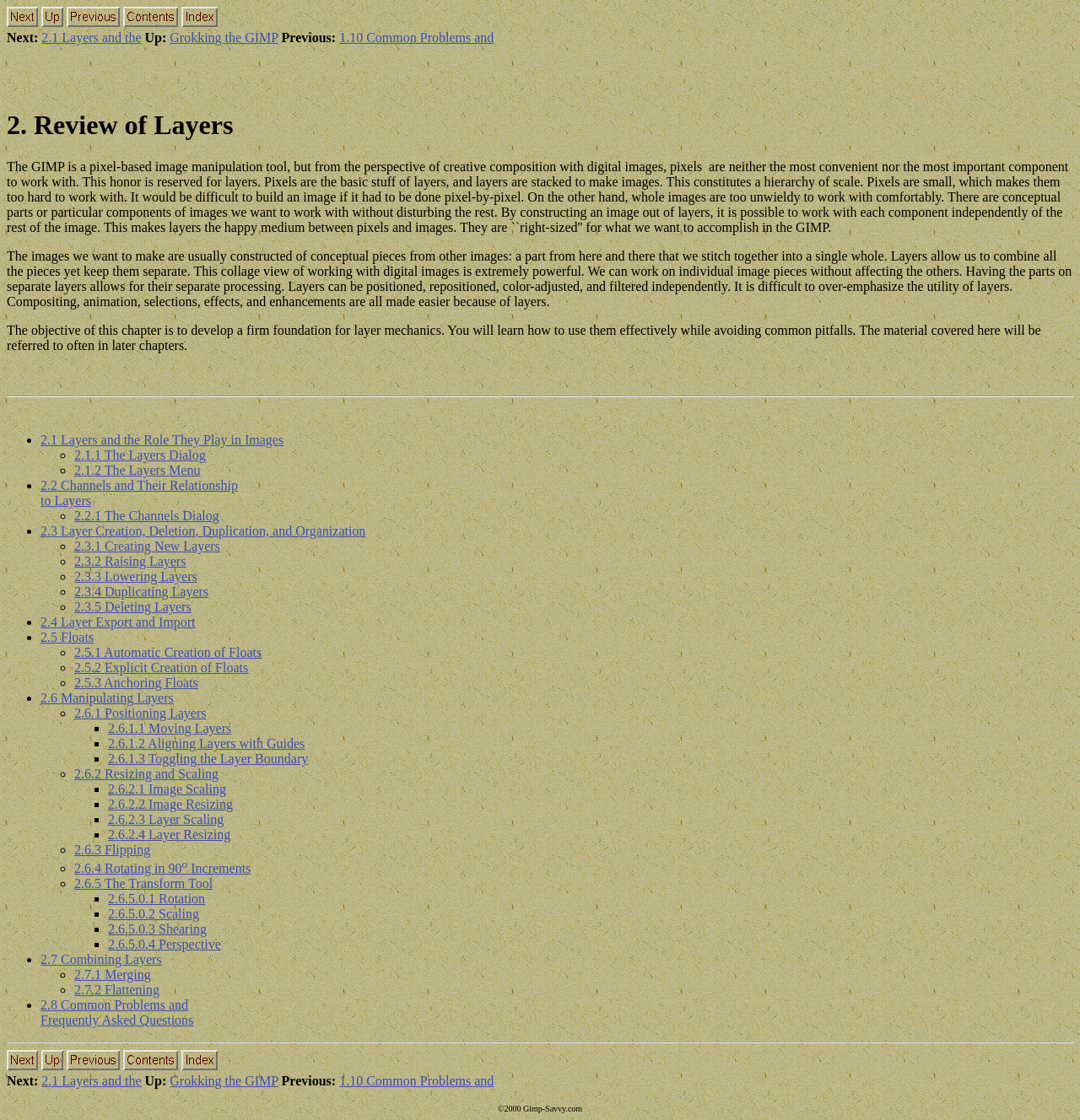Specify the bounding box coordinates of the region I need to click to perform the following instruction: "Click previous". The coordinates must be four float numbers in the range of 0 to 1, i.e., [left, top, right, bottom].

[0.062, 0.014, 0.111, 0.026]